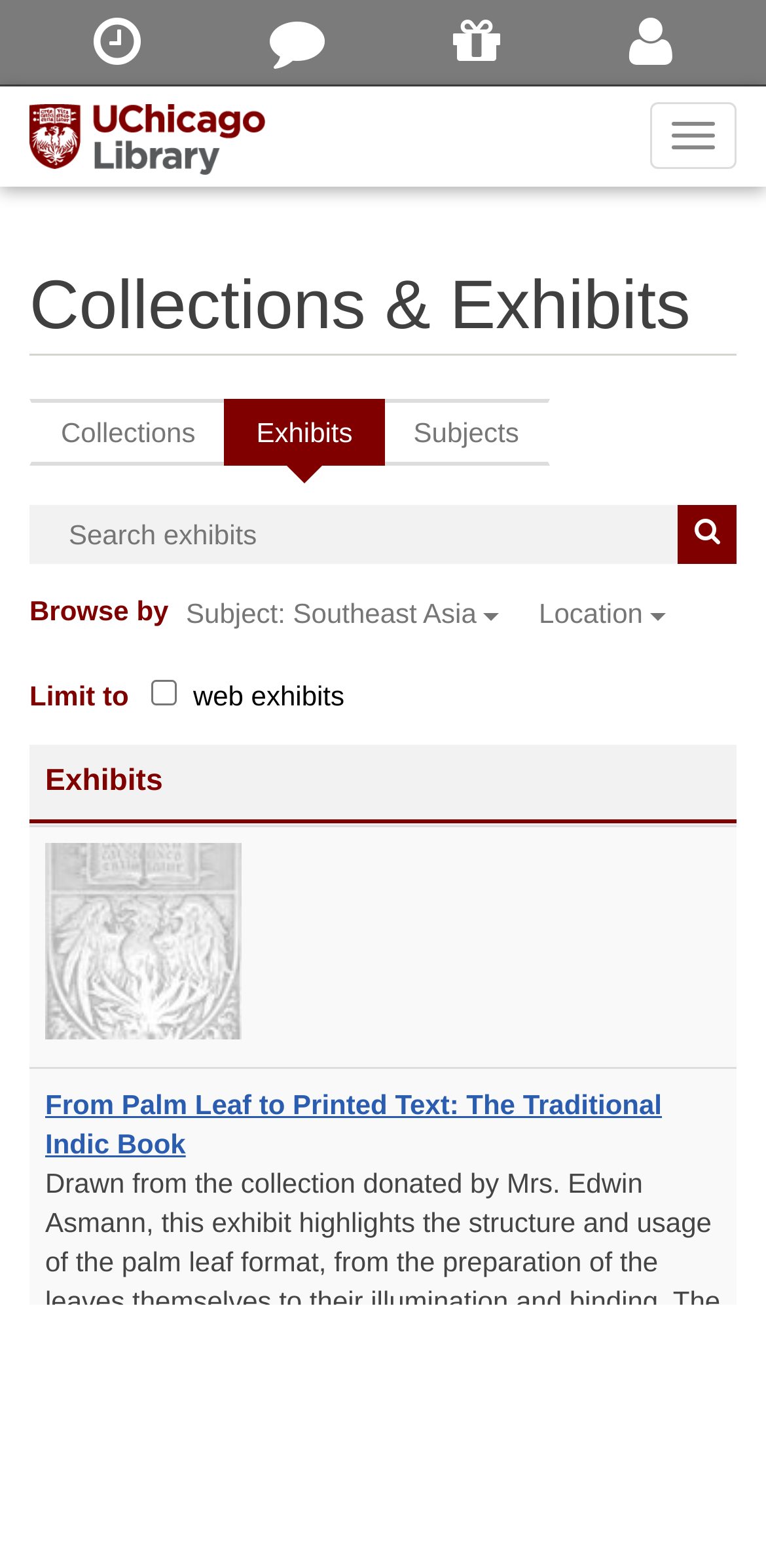Please determine the bounding box coordinates of the clickable area required to carry out the following instruction: "Switch to Collections". The coordinates must be four float numbers between 0 and 1, represented as [left, top, right, bottom].

[0.038, 0.255, 0.296, 0.297]